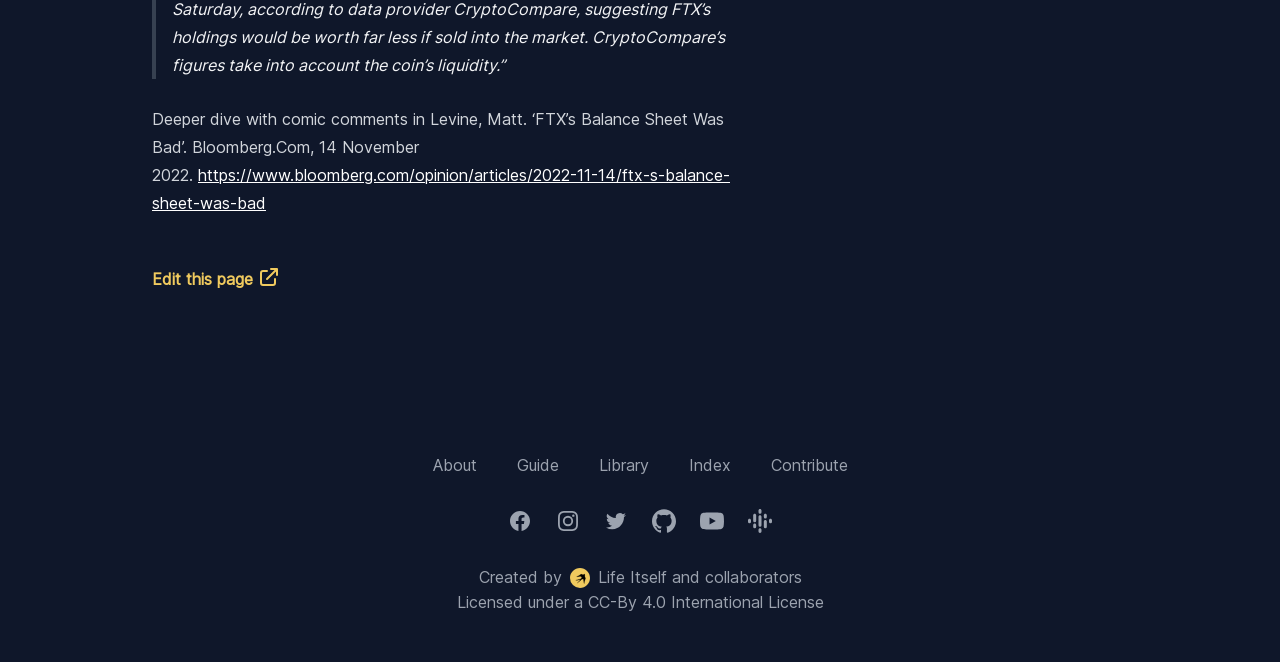Please identify the bounding box coordinates of the element that needs to be clicked to execute the following command: "Edit this page". Provide the bounding box using four float numbers between 0 and 1, formatted as [left, top, right, bottom].

[0.119, 0.4, 0.589, 0.442]